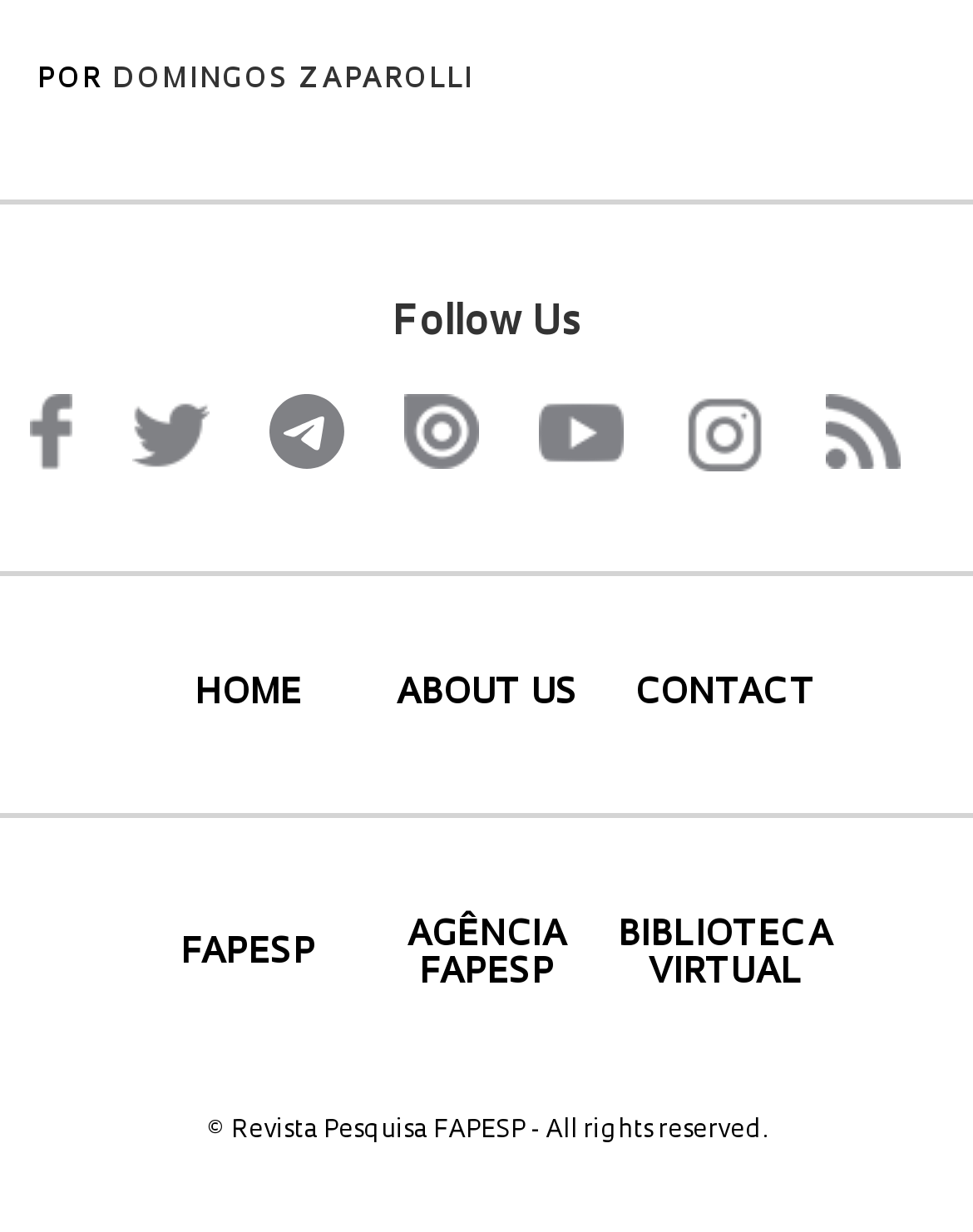How many social media links are available?
Please provide a full and detailed response to the question.

I counted the number of social media links available on the webpage, which are Facebook, Twitter, Telegram, Issuu, Youtube, Instagram, and RSS.